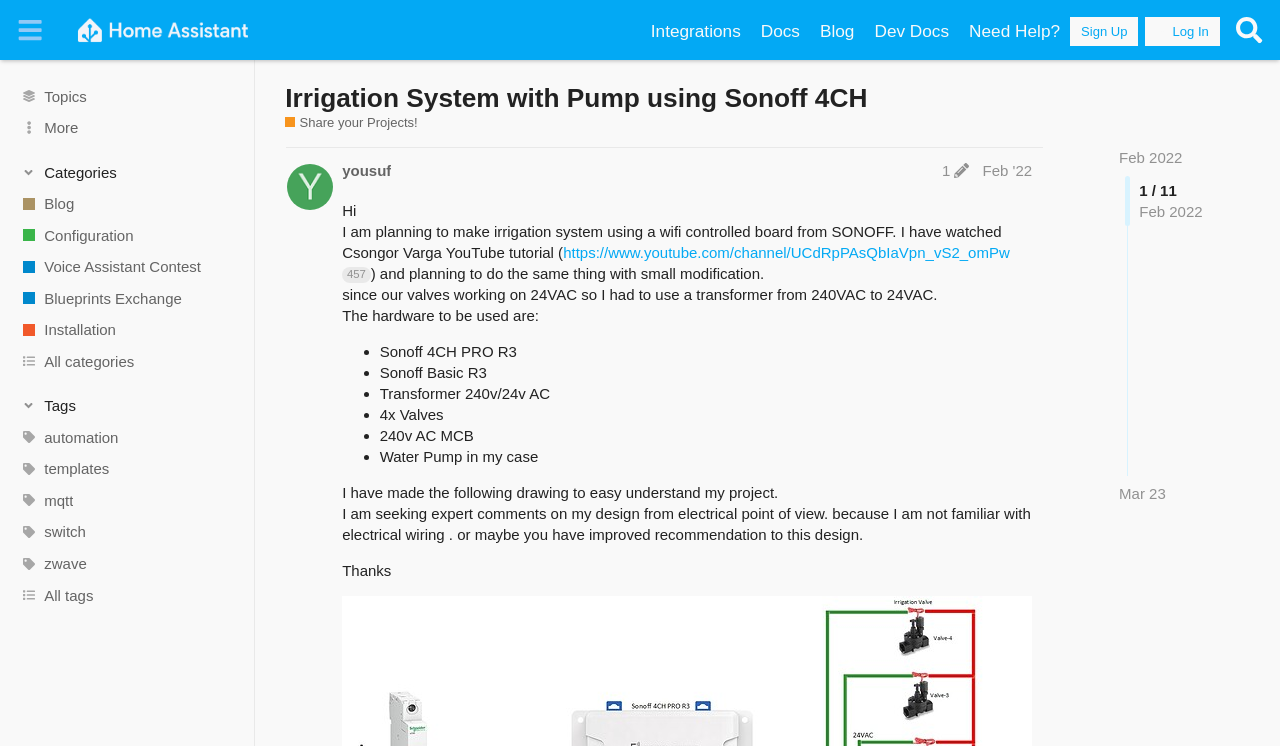Locate the UI element described as follows: "Share your Projects!". Return the bounding box coordinates as four float numbers between 0 and 1 in the order [left, top, right, bottom].

[0.223, 0.153, 0.326, 0.177]